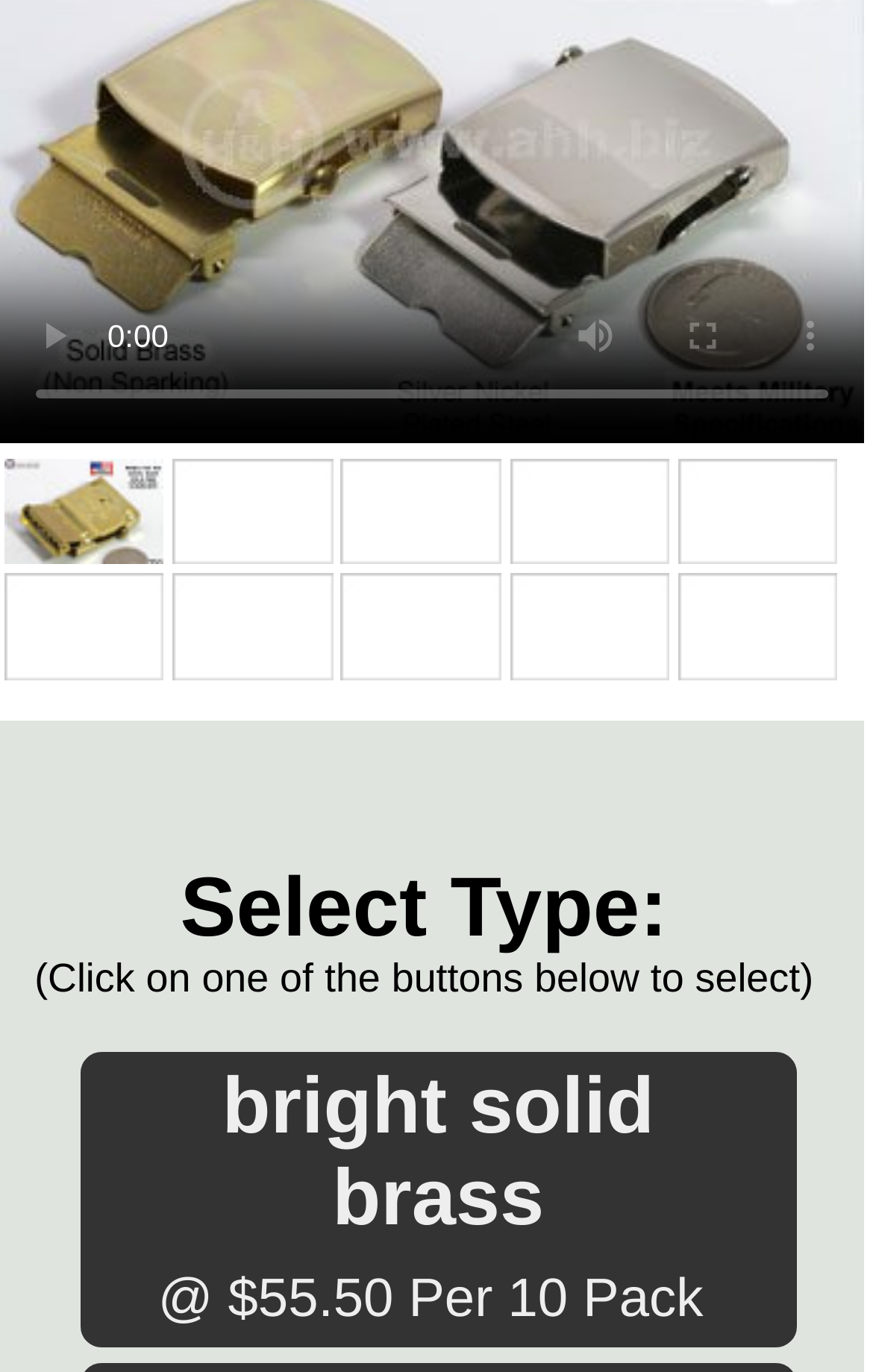What are the two material options available?
Please answer the question as detailed as possible.

The two material options available are 'bright solid' and 'brass', as indicated by the StaticText 'bright solid' and 'brass'.